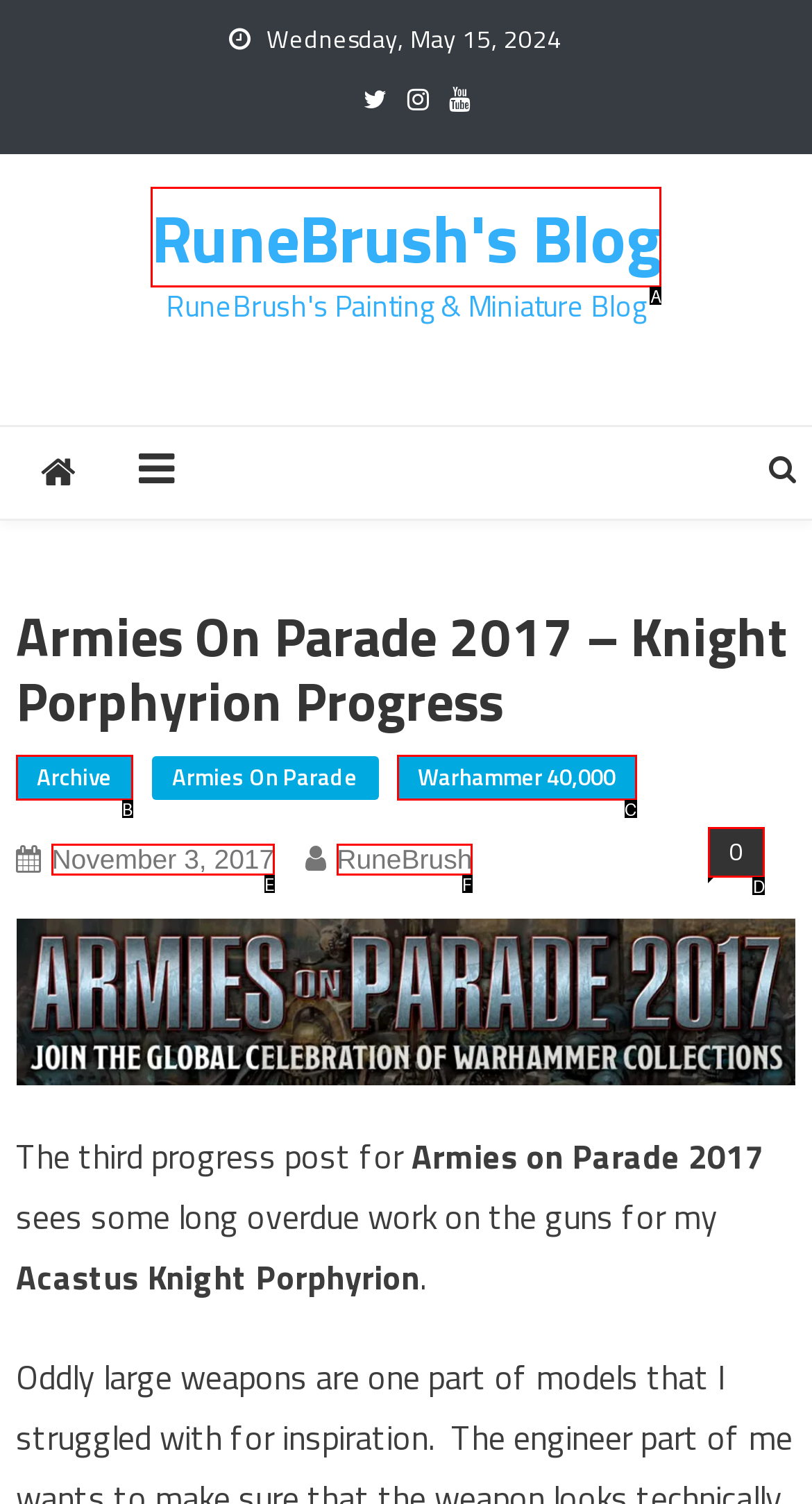Pick the HTML element that corresponds to the description: RuneBrush's Blog
Answer with the letter of the correct option from the given choices directly.

A